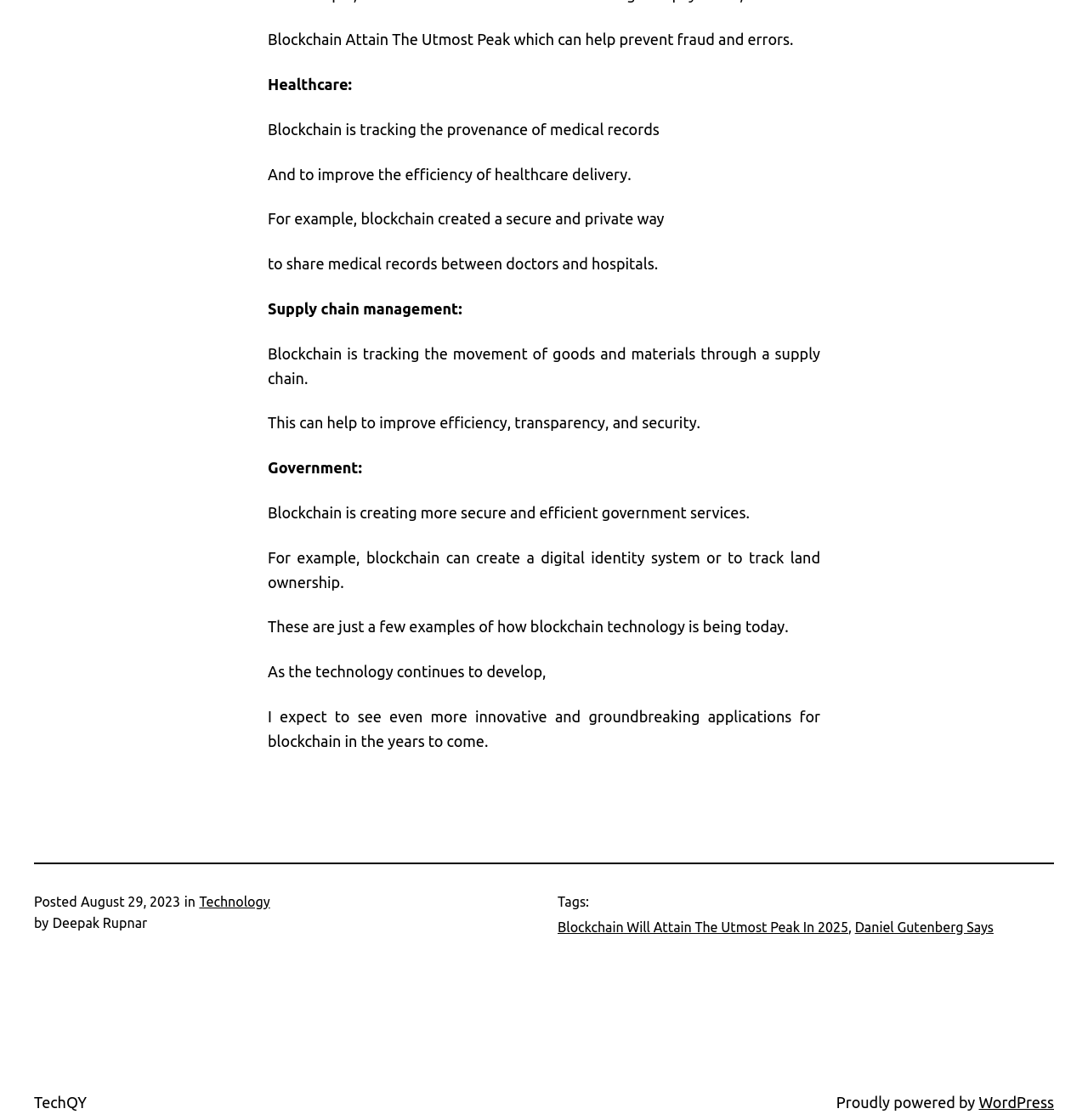What is the name of the website?
Answer the question based on the image using a single word or a brief phrase.

TechQY